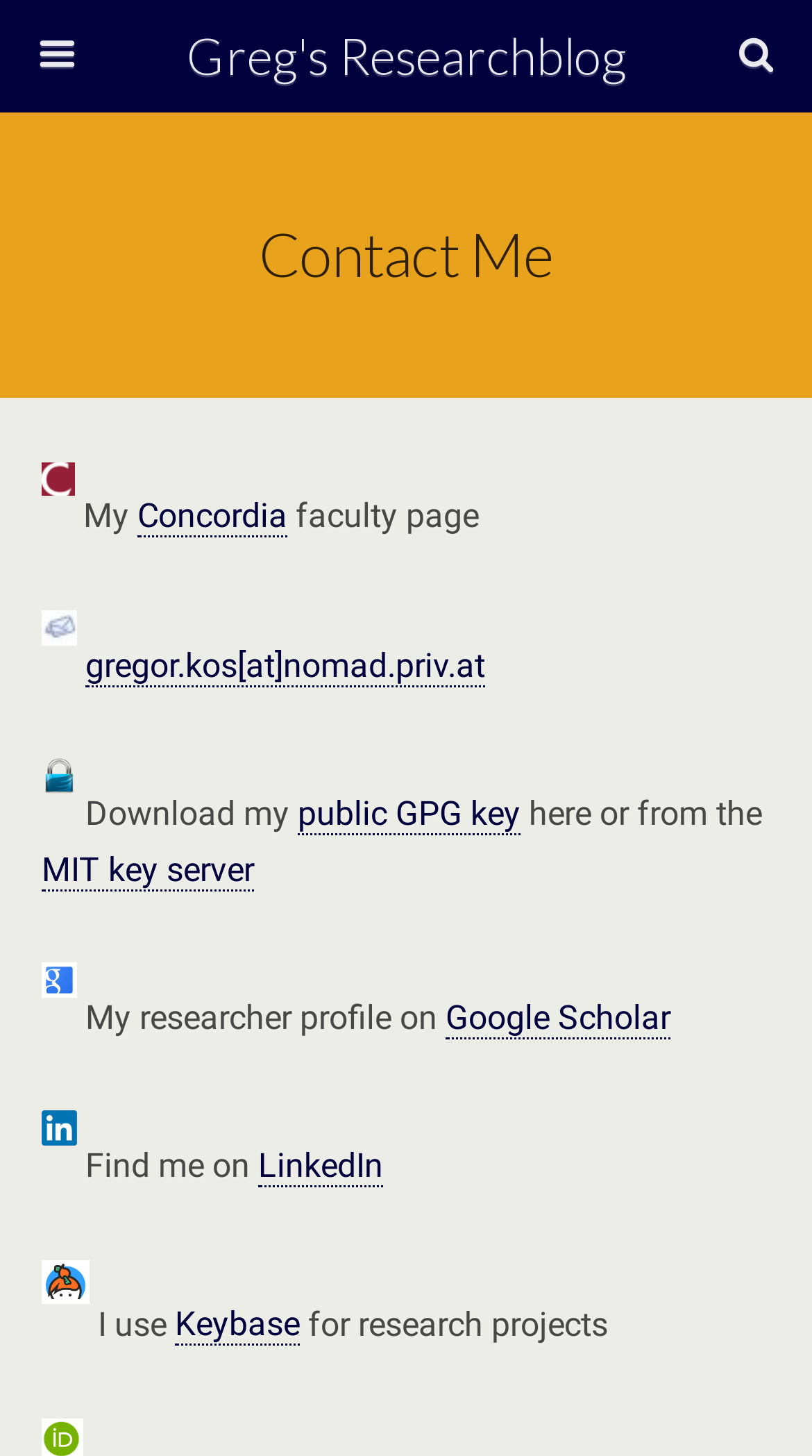Kindly determine the bounding box coordinates for the clickable area to achieve the given instruction: "Search this website".

[0.054, 0.084, 0.756, 0.119]